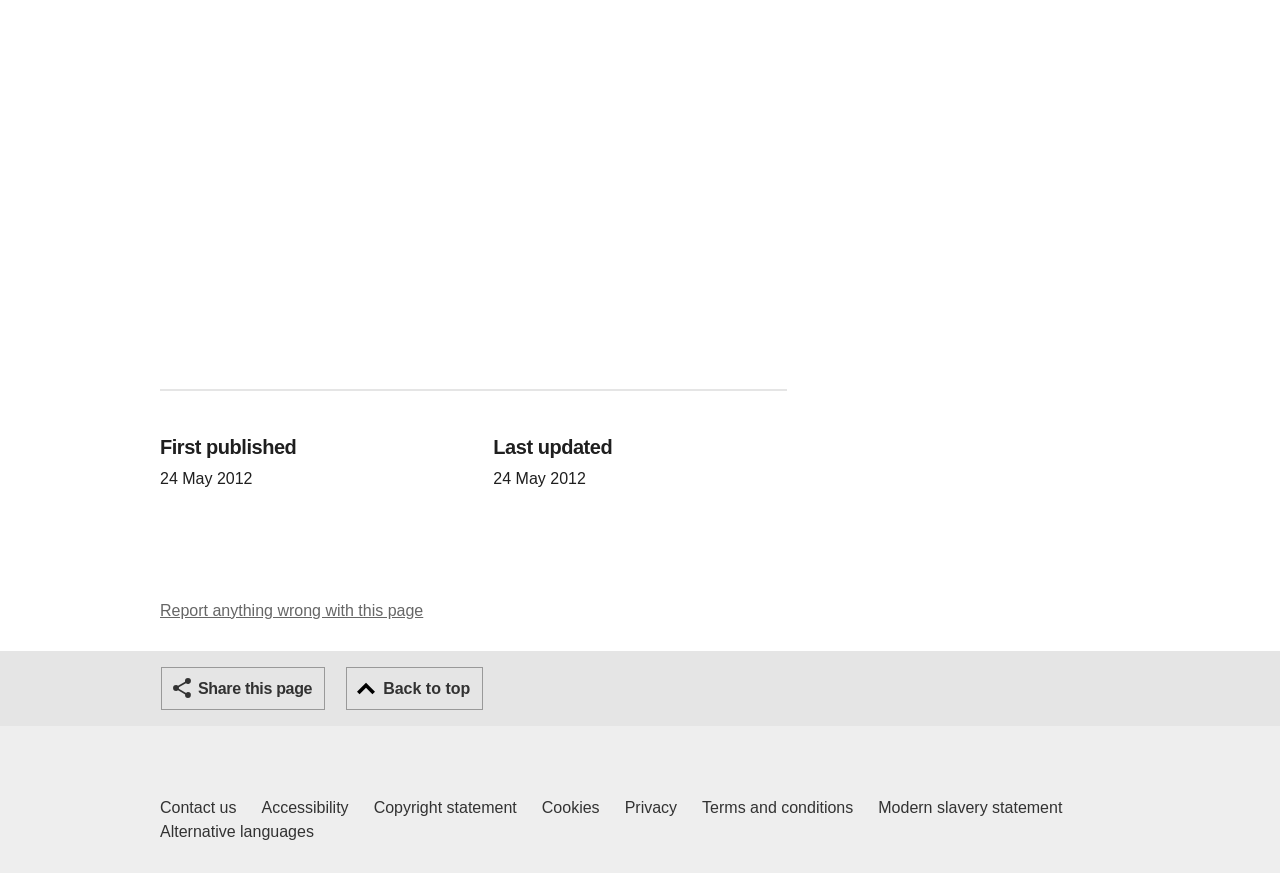Answer the question with a brief word or phrase:
What is the last updated time?

Not specified